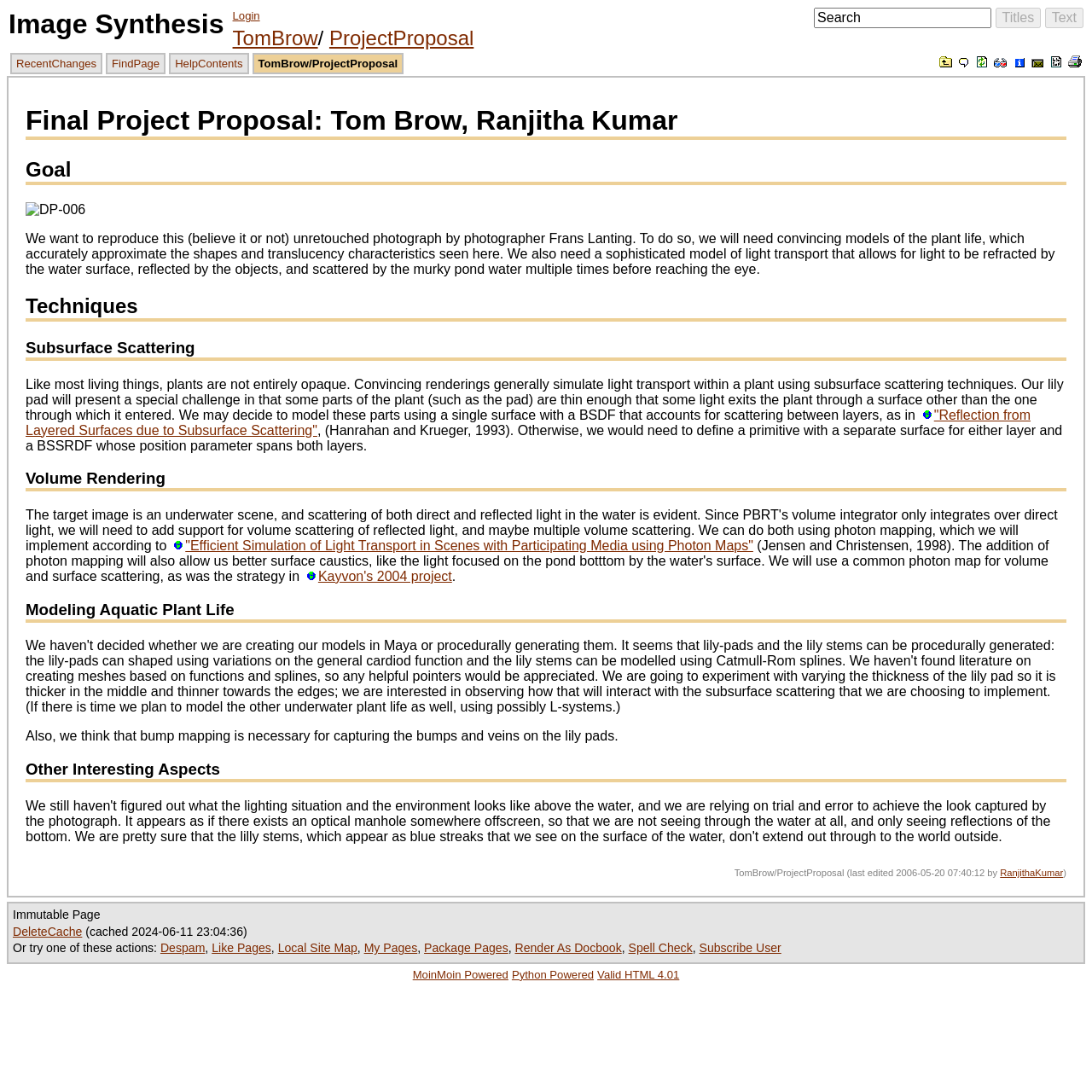Identify the bounding box coordinates necessary to click and complete the given instruction: "Click on the Titles button".

[0.911, 0.007, 0.953, 0.026]